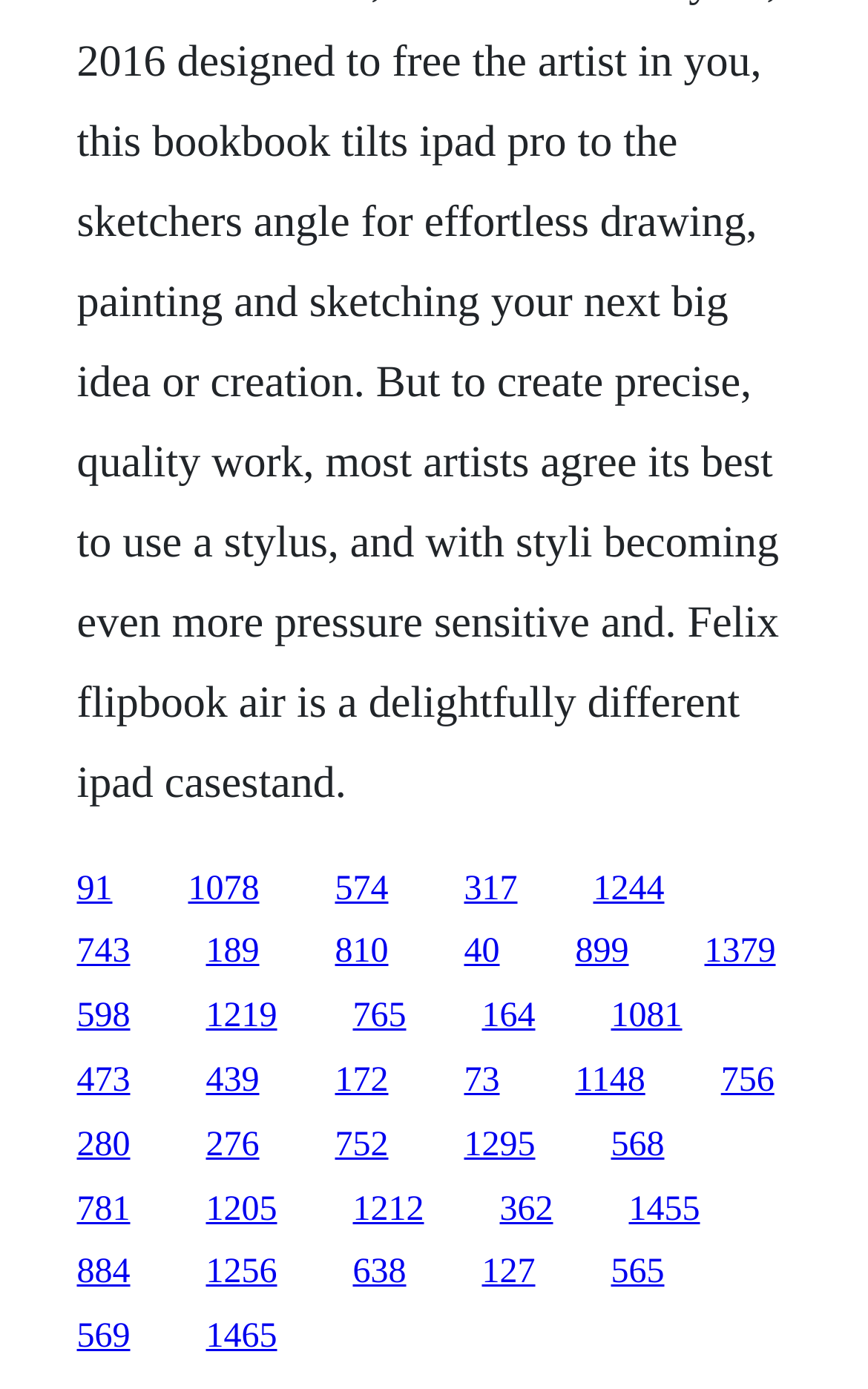Give a short answer to this question using one word or a phrase:
What type of content is presented on this webpage?

links